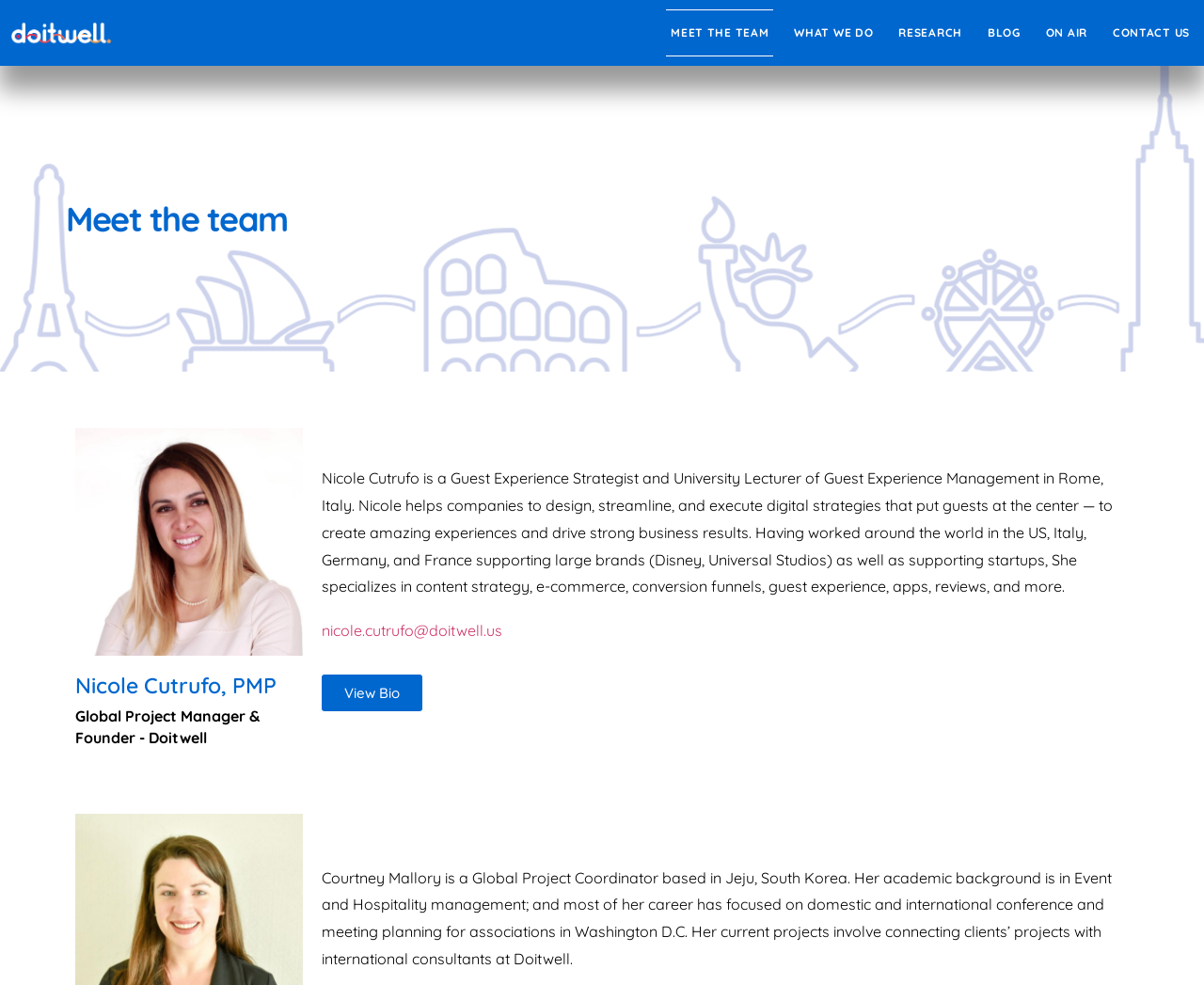Locate the bounding box coordinates of the area you need to click to fulfill this instruction: 'Contact us'. The coordinates must be in the form of four float numbers ranging from 0 to 1: [left, top, right, bottom].

[0.92, 0.01, 0.992, 0.057]